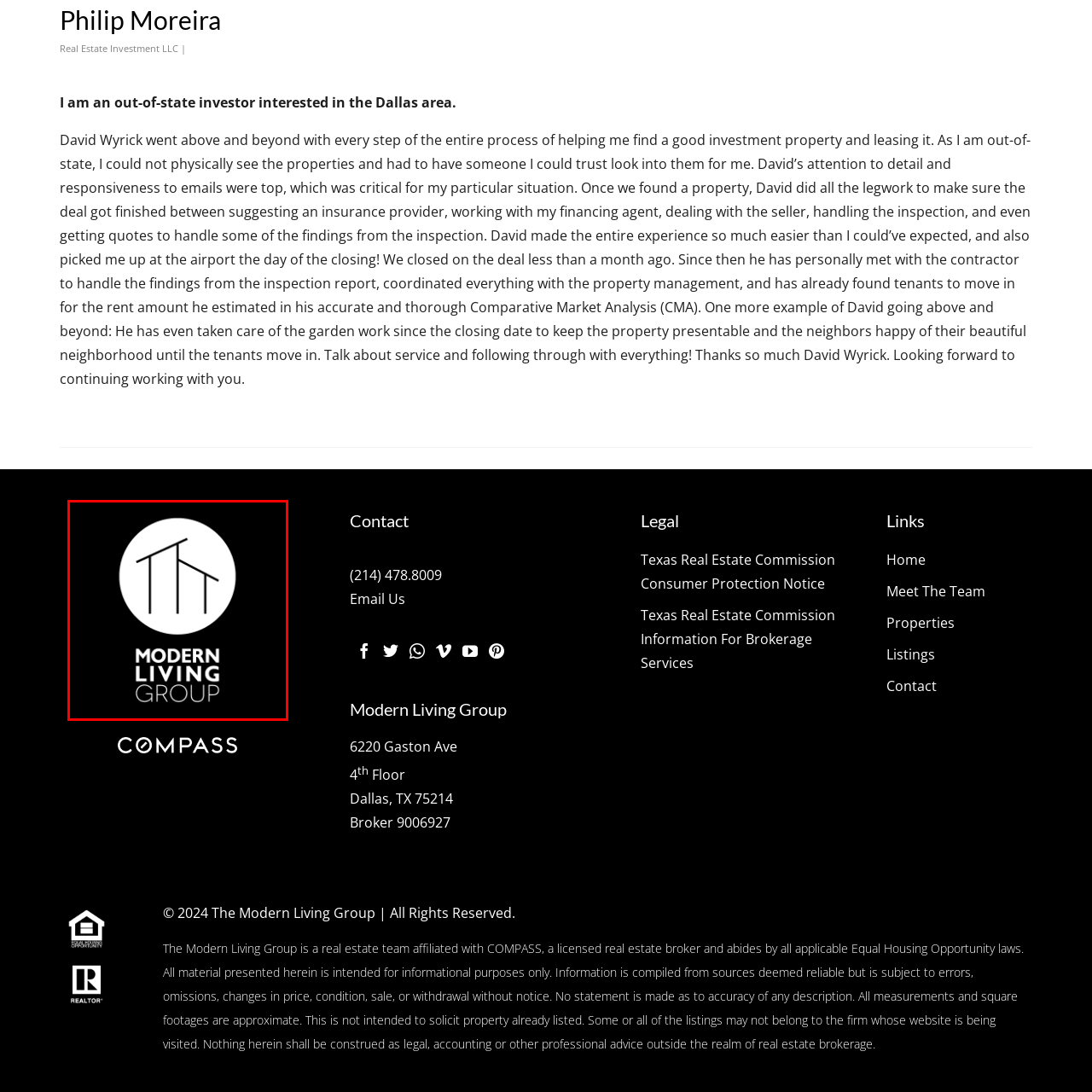Inspect the image surrounded by the red border and give a one-word or phrase answer to the question:
How many vertical lines are outlined in the logo?

Three